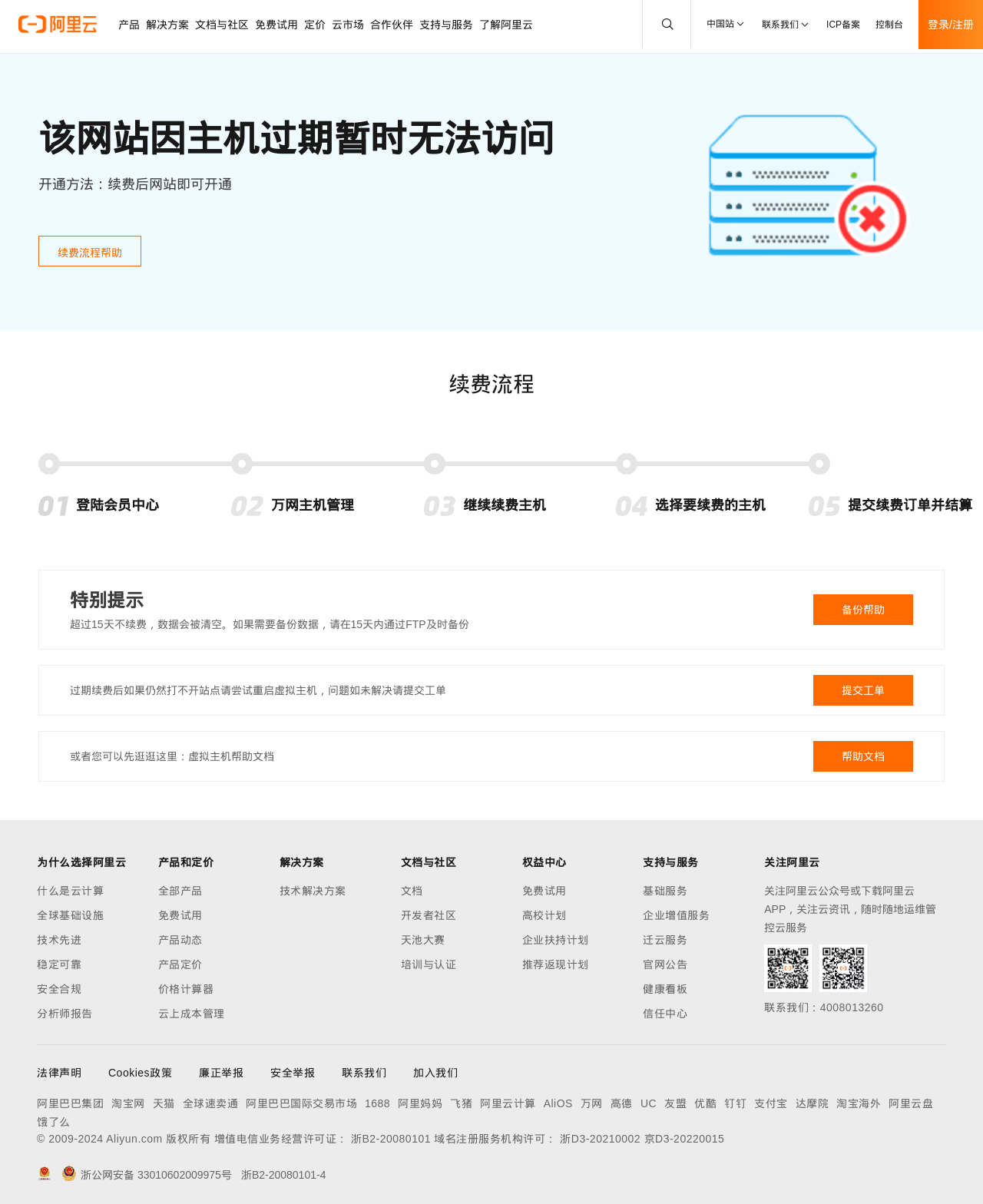Indicate the bounding box coordinates of the clickable region to achieve the following instruction: "Click the '备份帮助' button."

[0.827, 0.494, 0.929, 0.519]